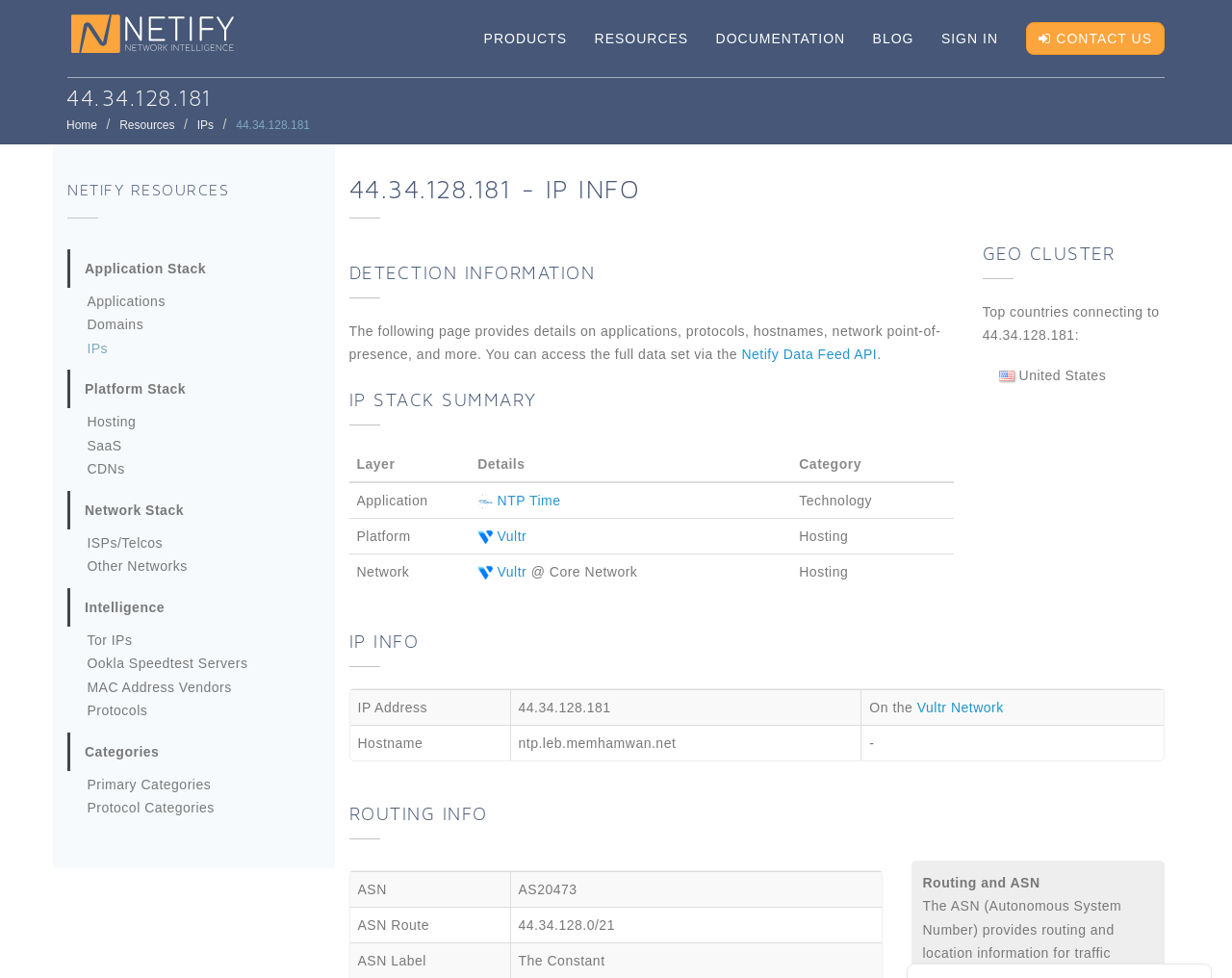Can you find the bounding box coordinates of the area I should click to execute the following instruction: "Check the 'ROUTING INFO'"?

[0.283, 0.818, 0.945, 0.858]